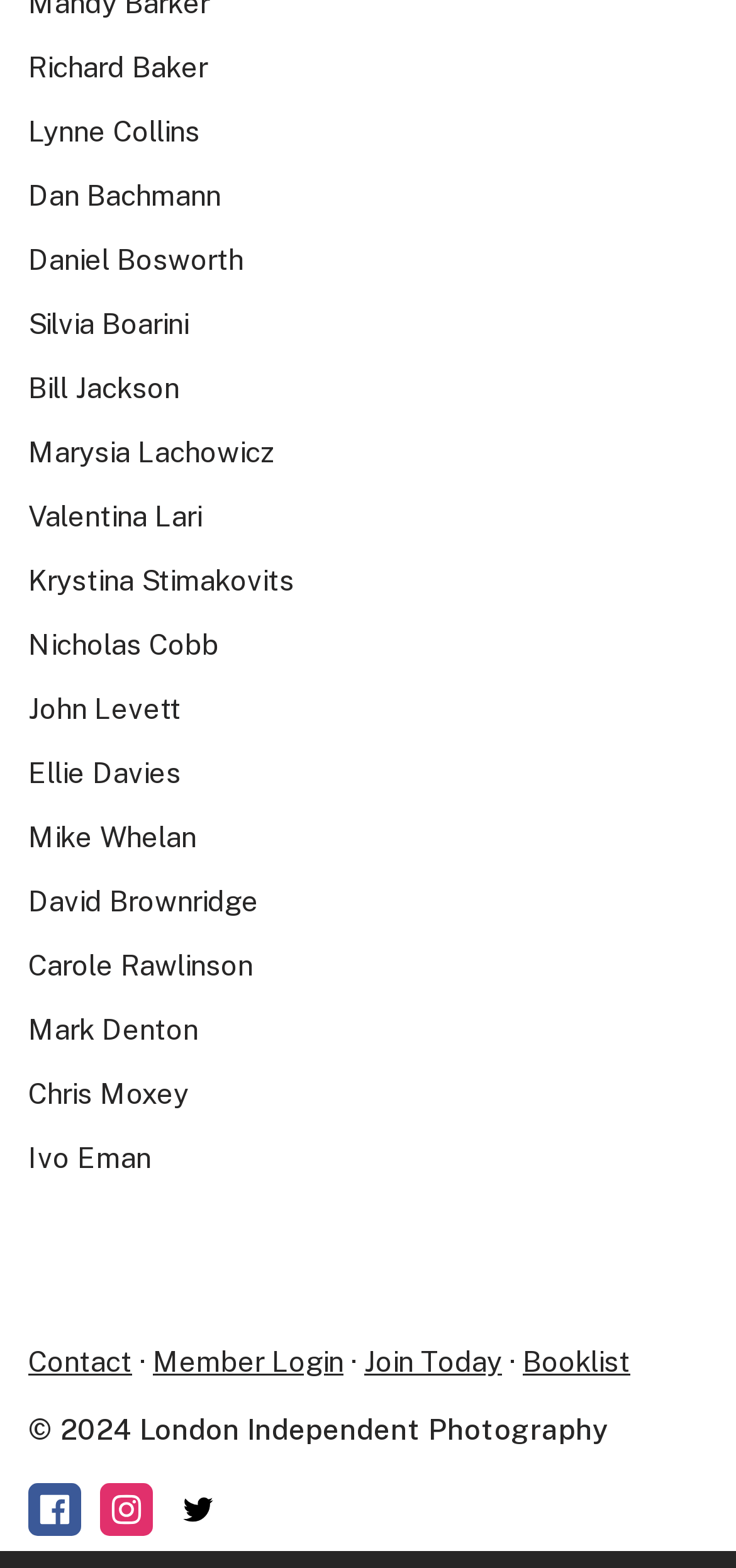Please identify the bounding box coordinates of the element that needs to be clicked to perform the following instruction: "Follow on Facebook".

[0.038, 0.945, 0.11, 0.979]